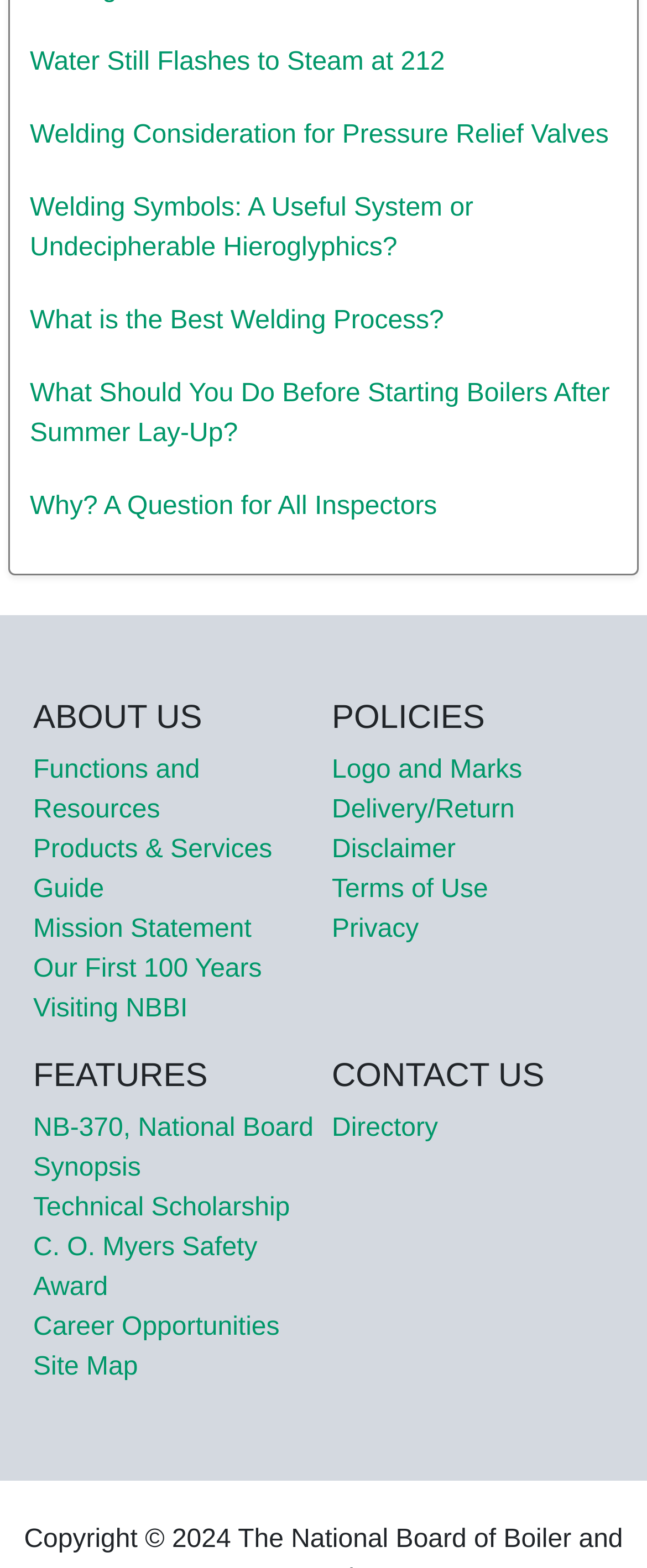Identify the bounding box coordinates of the element to click to follow this instruction: 'Visit the ABOUT US page'. Ensure the coordinates are four float values between 0 and 1, provided as [left, top, right, bottom].

[0.051, 0.445, 0.487, 0.471]